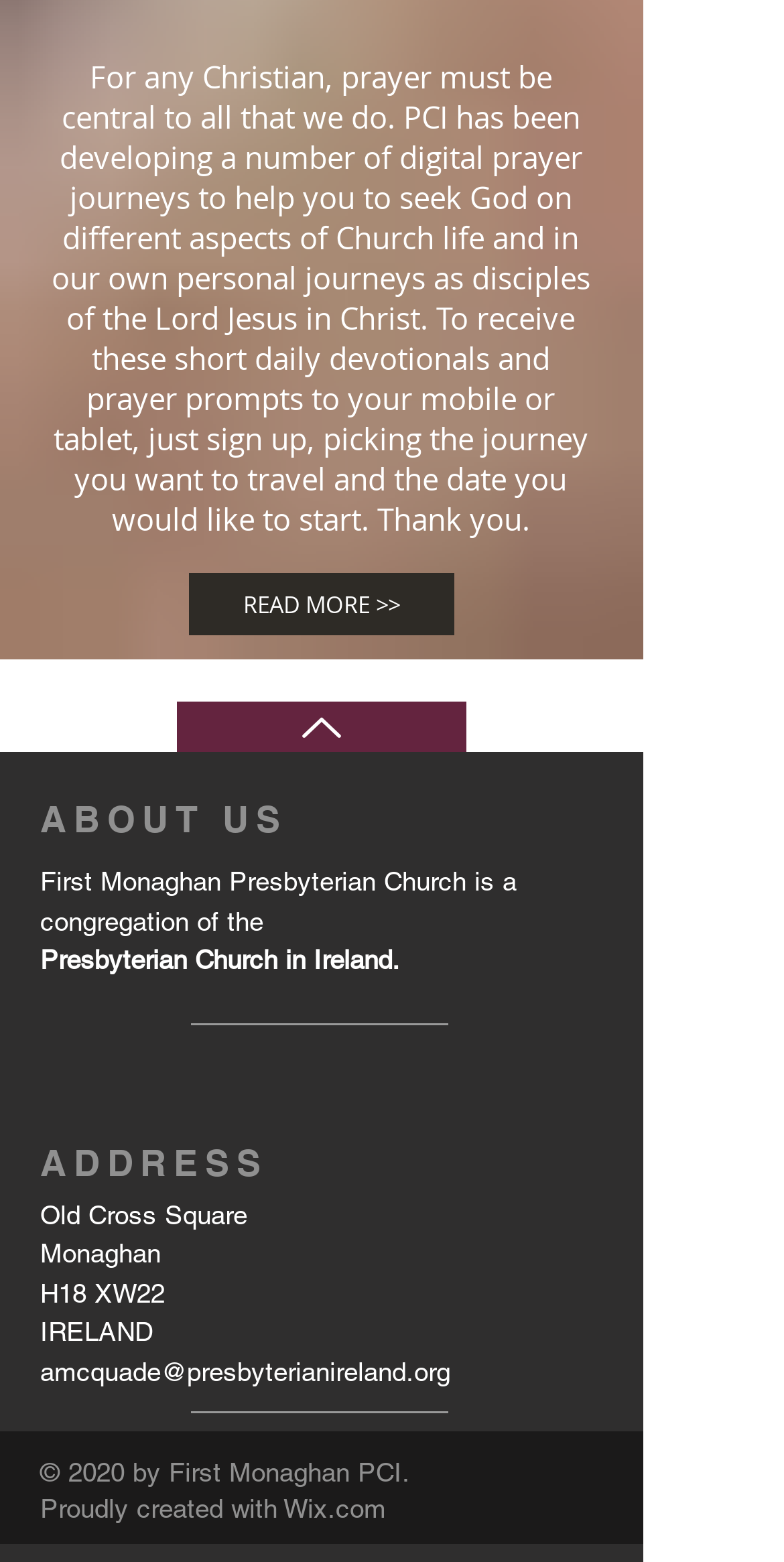Who can be contacted for more information?
Could you give a comprehensive explanation in response to this question?

The webpage provides an email address, amcquade@presbyterianireland.org, which can be used to contact someone for more information. This email address is likely to be a point of contact for the church or its representatives.